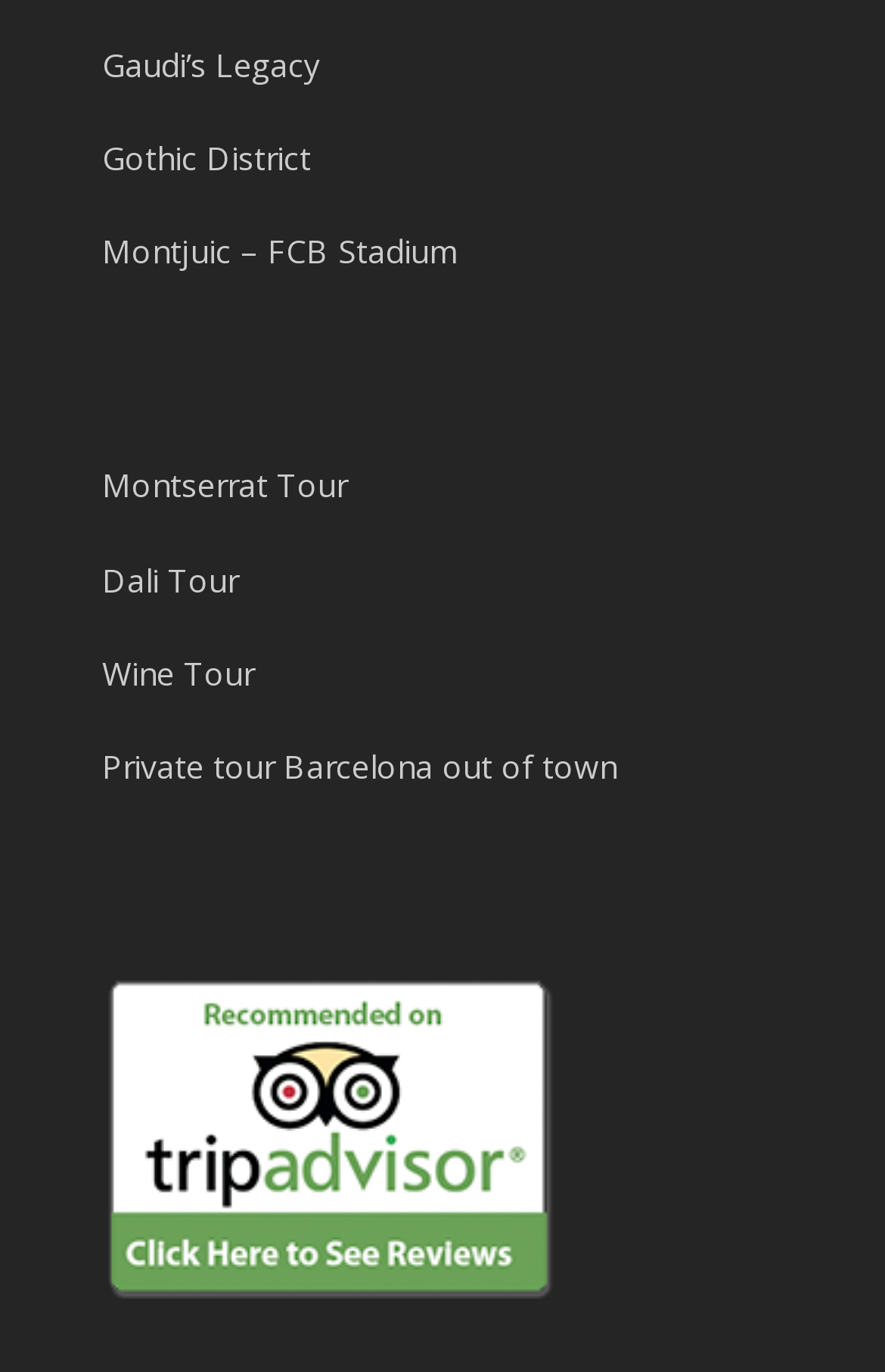Reply to the question with a single word or phrase:
How many tour options are available?

8